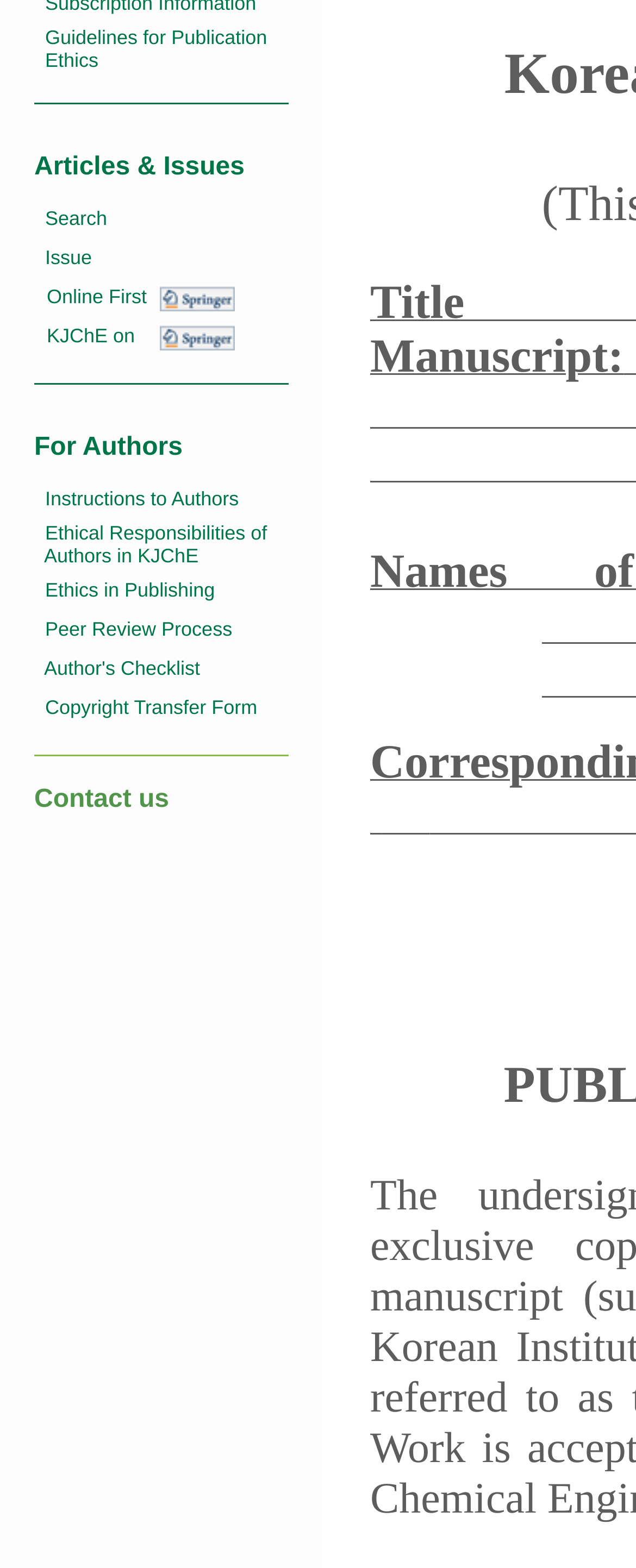Identify the bounding box for the element characterized by the following description: "Online First".

[0.074, 0.182, 0.231, 0.196]